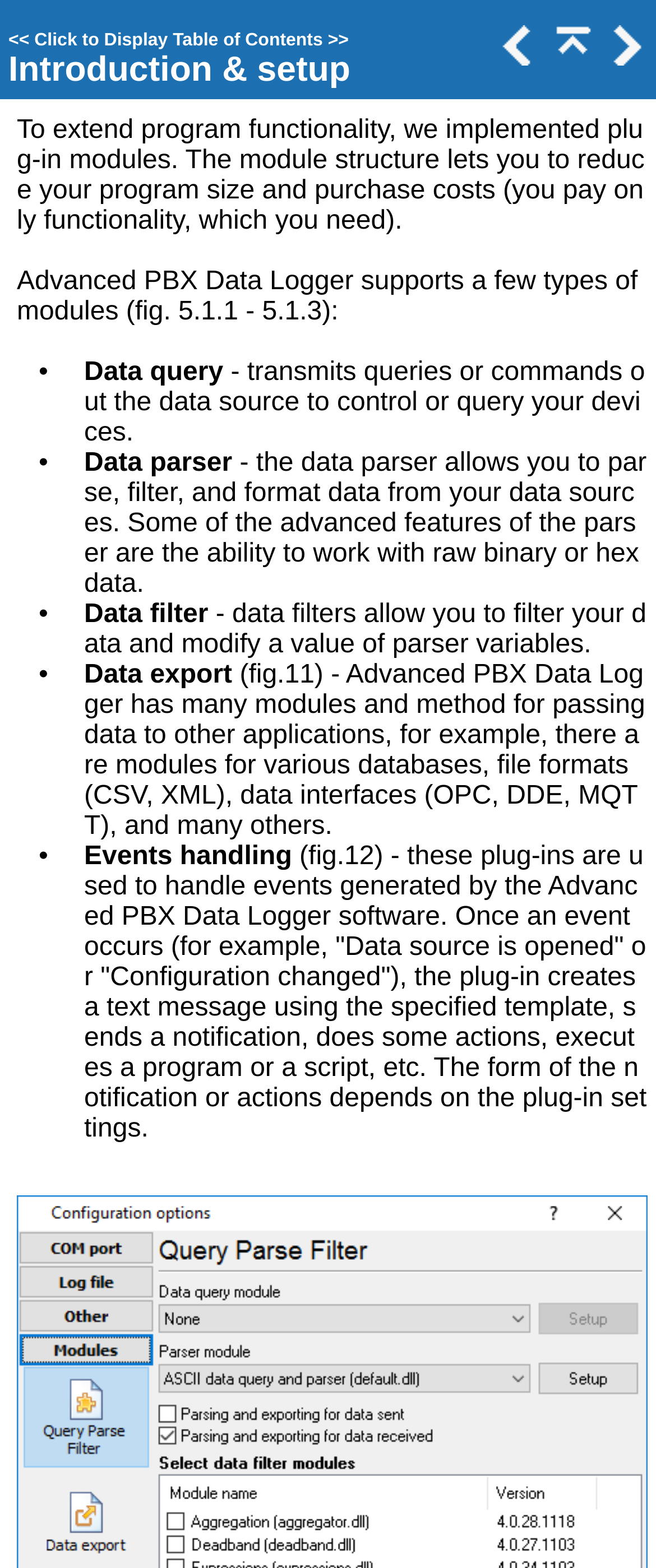Identify the main heading from the webpage and provide its text content.

Introduction & setup